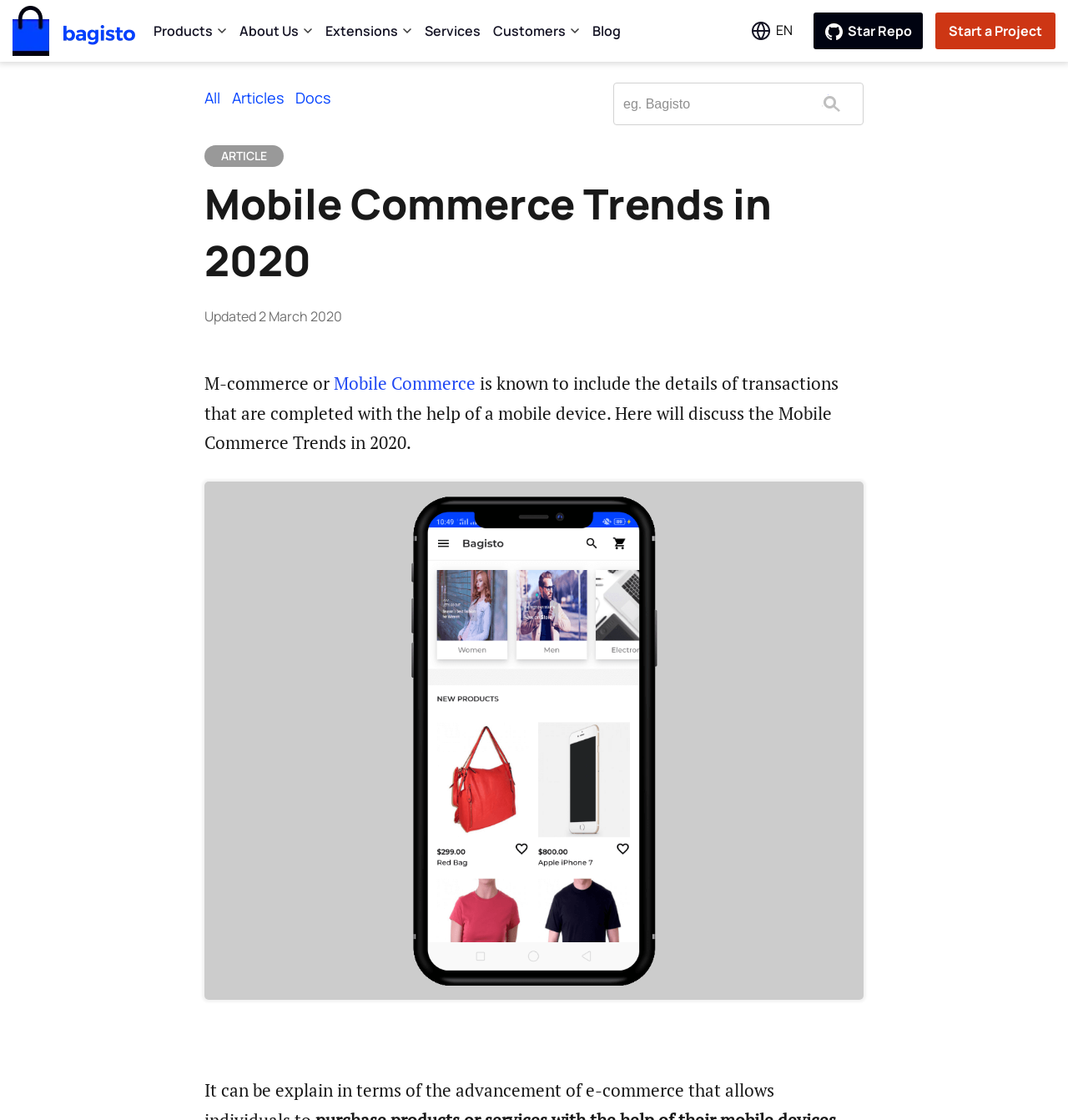Please identify the bounding box coordinates of the element I need to click to follow this instruction: "read about Mobile Commerce".

[0.309, 0.332, 0.445, 0.352]